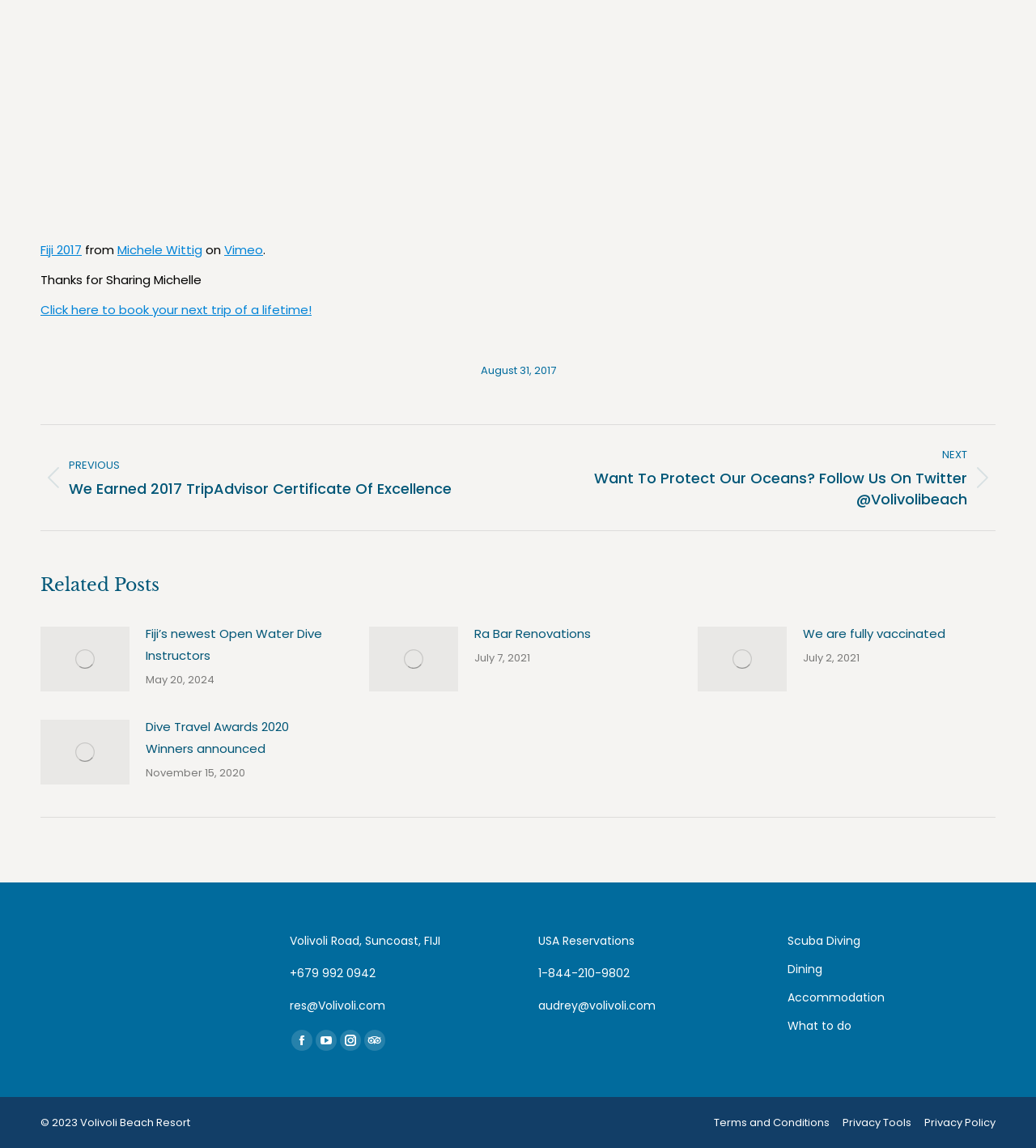Could you locate the bounding box coordinates for the section that should be clicked to accomplish this task: "Explore the Scuba Diving page".

[0.76, 0.811, 0.961, 0.836]